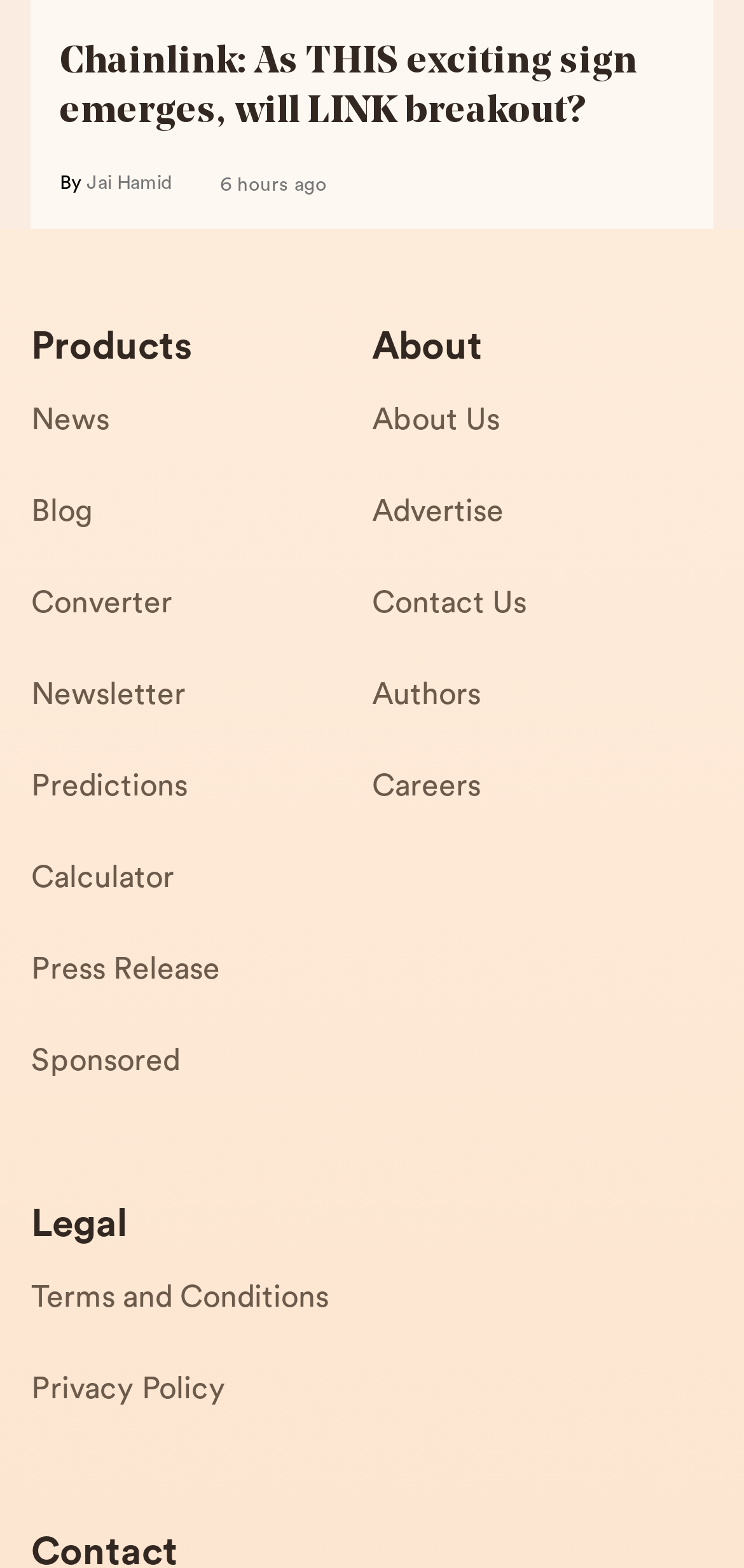What is the time frame when the article was published?
Answer briefly with a single word or phrase based on the image.

6 hours ago